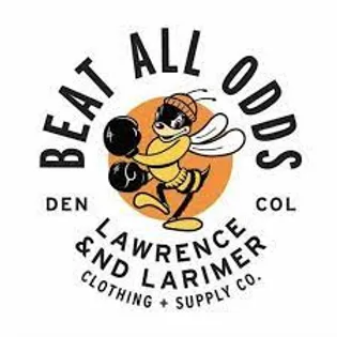Refer to the image and offer a detailed explanation in response to the question: What is the message emphasized by the text 'BEAT ALL ODDS'?

The caption states that the bold text 'BEAT ALL ODDS' at the top of the logo emphasizes a motivational message, which implies that the message is motivational in nature.